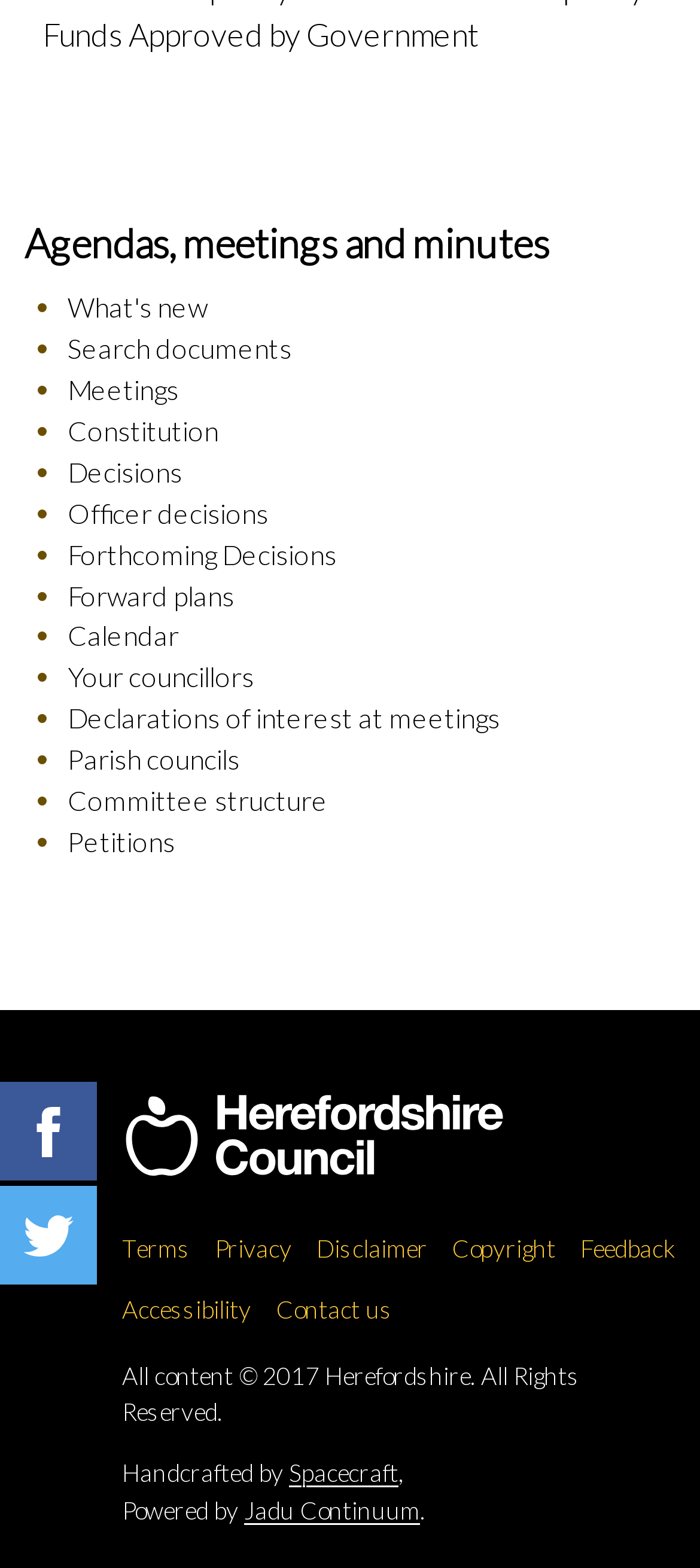Identify the bounding box coordinates for the element you need to click to achieve the following task: "Visit Facebook page". The coordinates must be four float values ranging from 0 to 1, formatted as [left, top, right, bottom].

[0.0, 0.69, 0.139, 0.753]